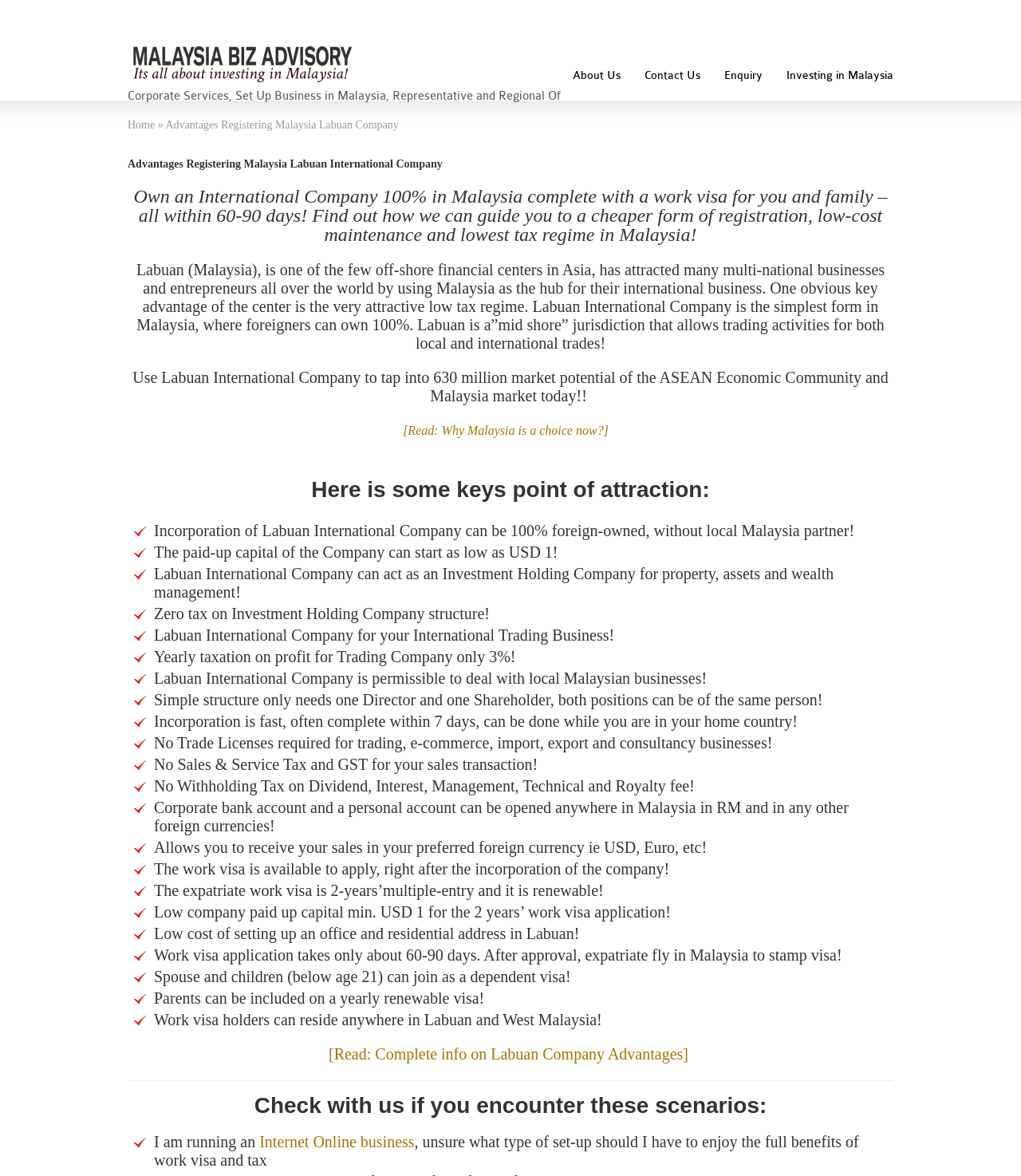Locate the bounding box coordinates of the clickable area needed to fulfill the instruction: "Click on 'Contact Us'".

[0.62, 0.045, 0.698, 0.085]